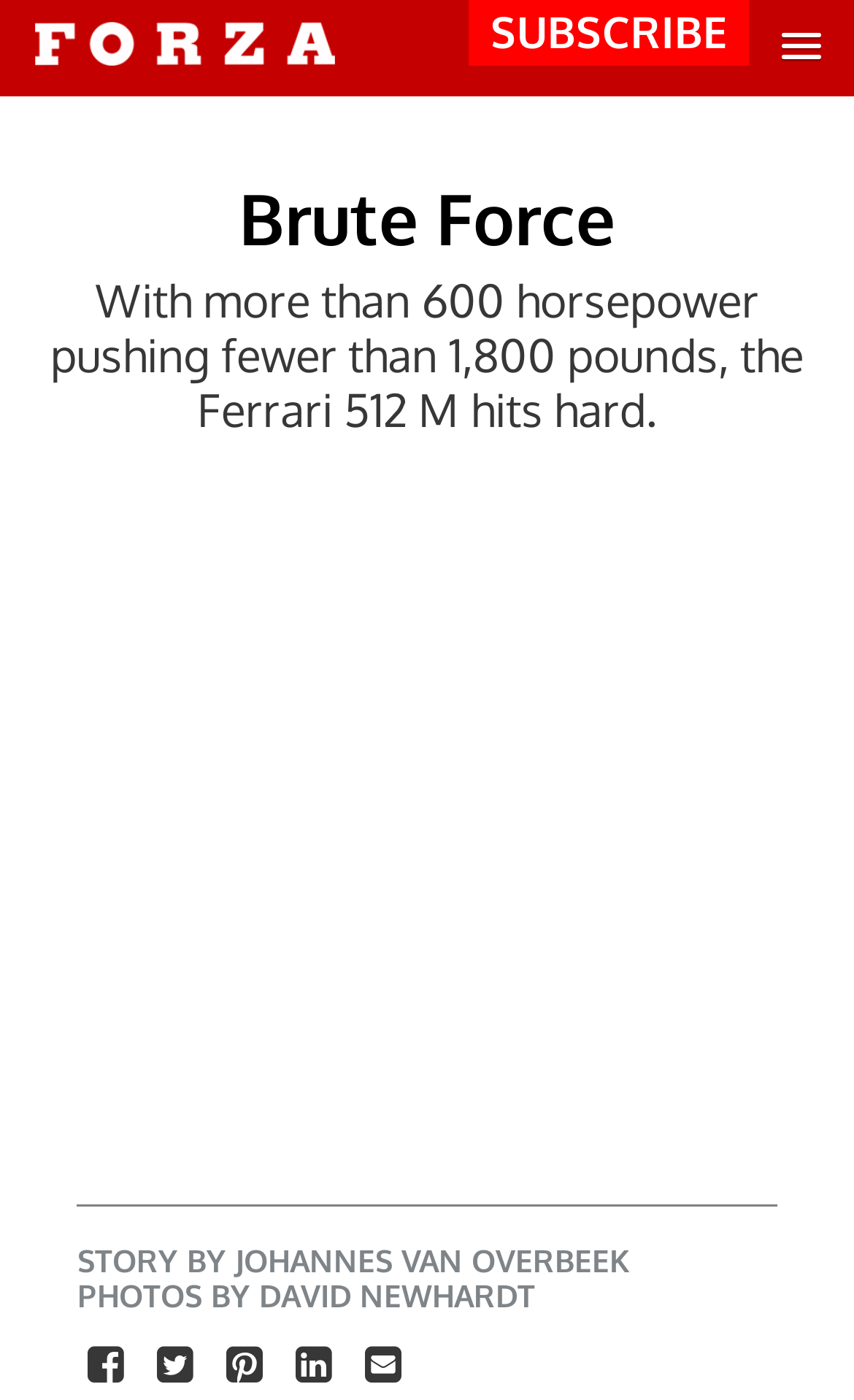What is the name of the Ferrari model?
Provide a detailed and well-explained answer to the question.

I inferred this answer by reading the heading 'Brute Force' and the subsequent sentence 'With more than 600 horsepower pushing fewer than 1,800 pounds, the Ferrari 512 M hits hard.' which mentions the Ferrari 512 M model.